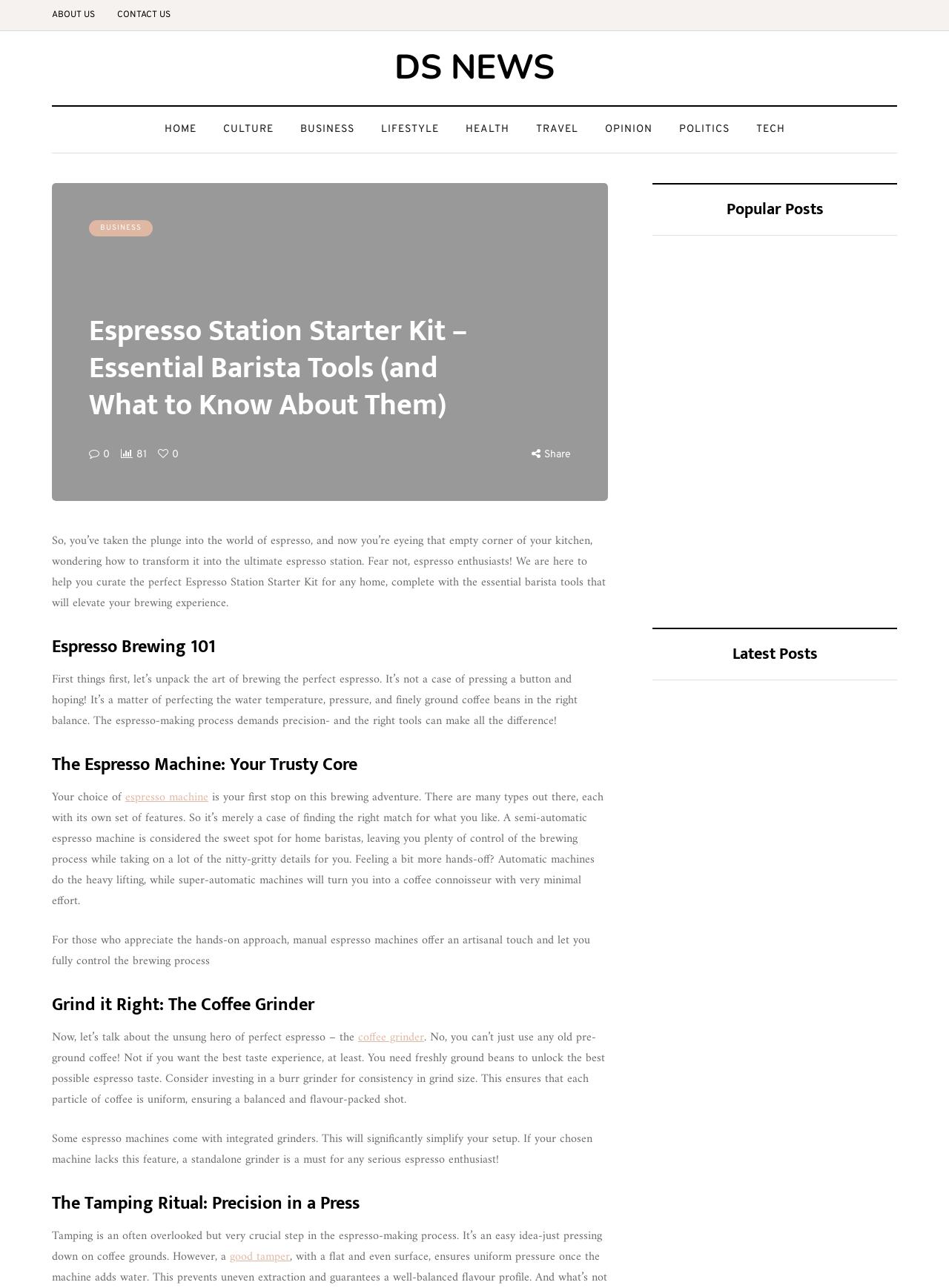Determine the bounding box for the described UI element: "good tamper".

[0.242, 0.968, 0.305, 0.984]